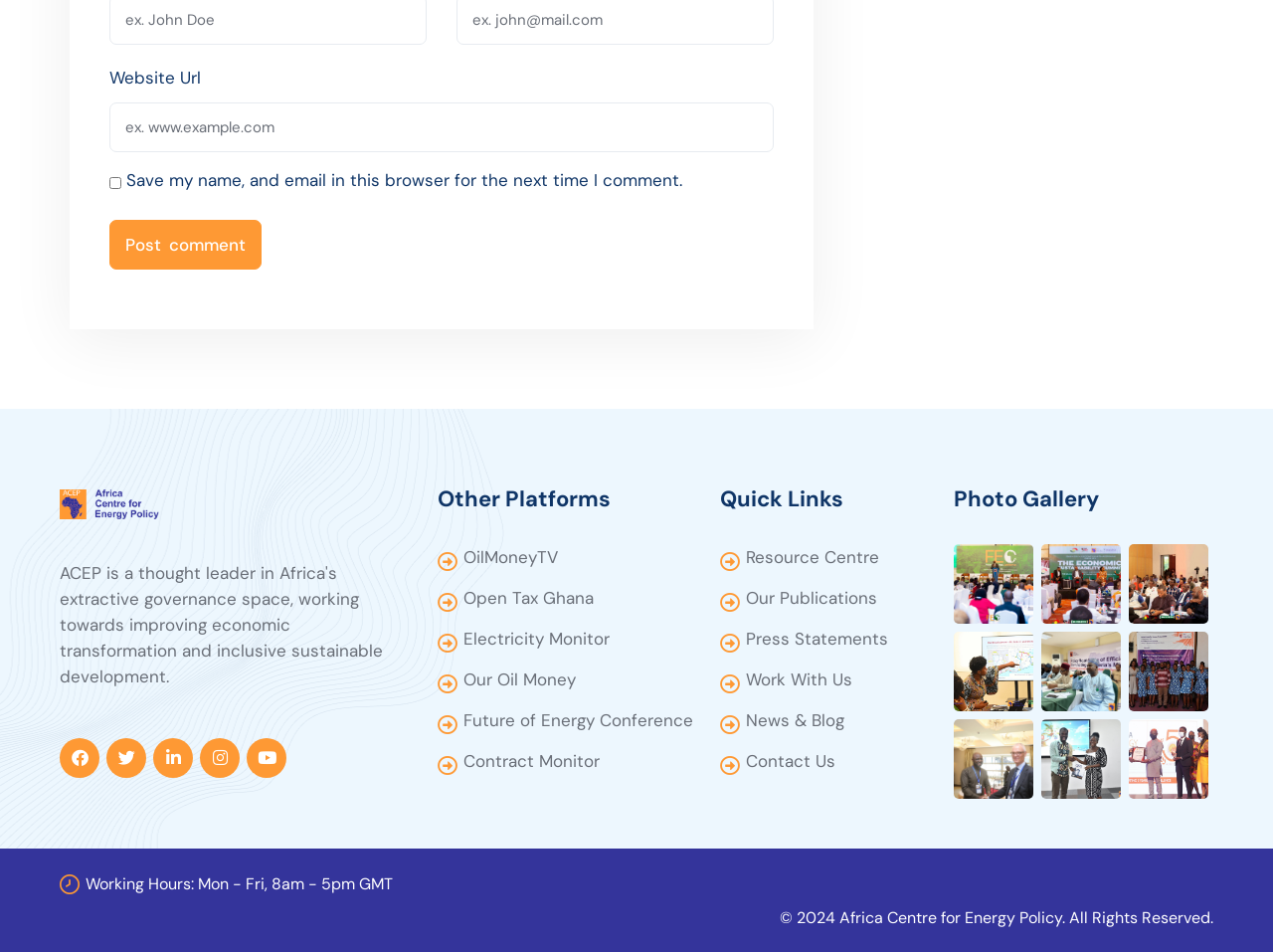Identify and provide the bounding box coordinates of the UI element described: "Future of Energy Conference". The coordinates should be formatted as [left, top, right, bottom], with each number being a float between 0 and 1.

[0.364, 0.743, 0.544, 0.77]